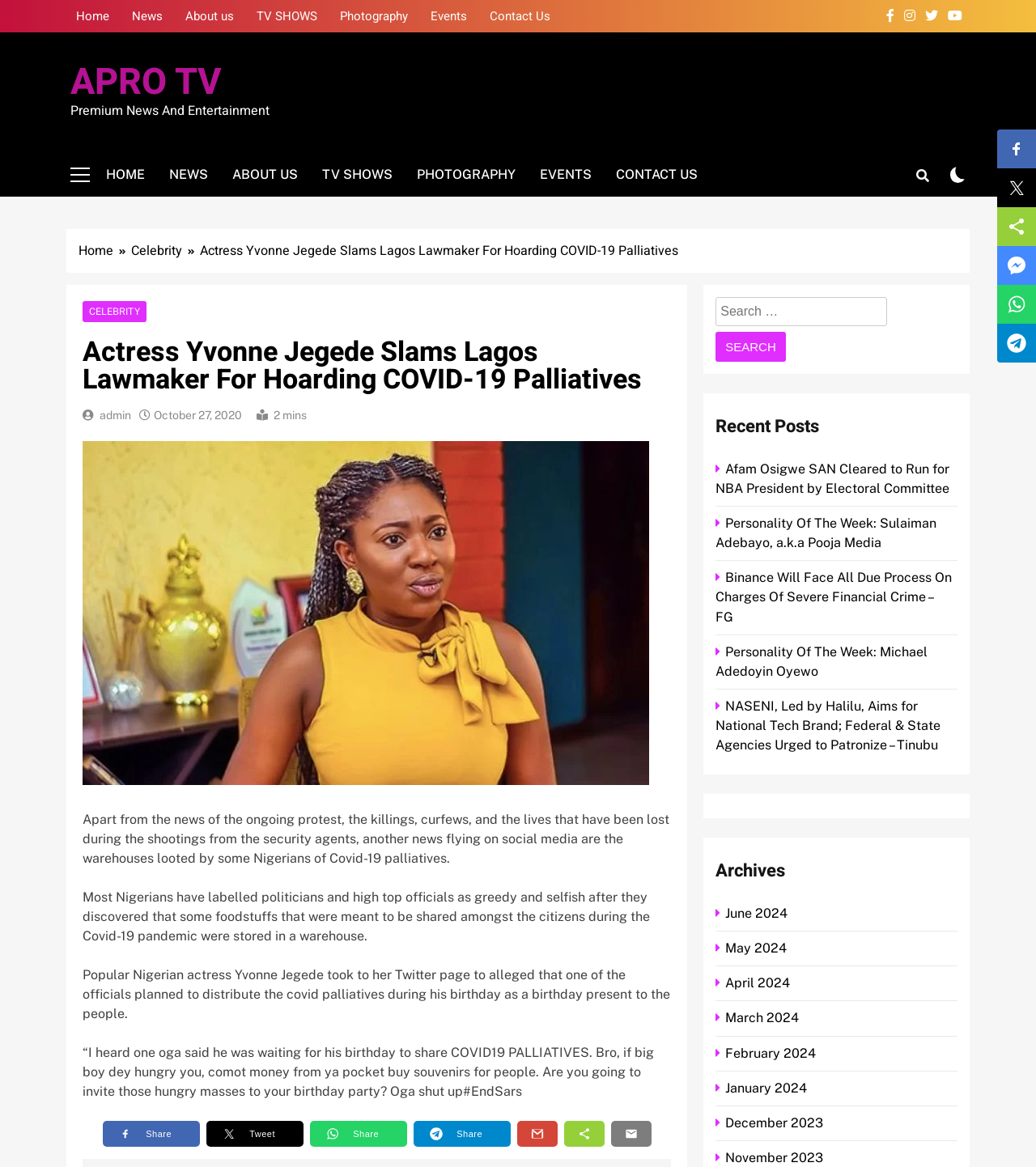Provide a short answer to the following question with just one word or phrase: What is the category of the article?

Celebrity